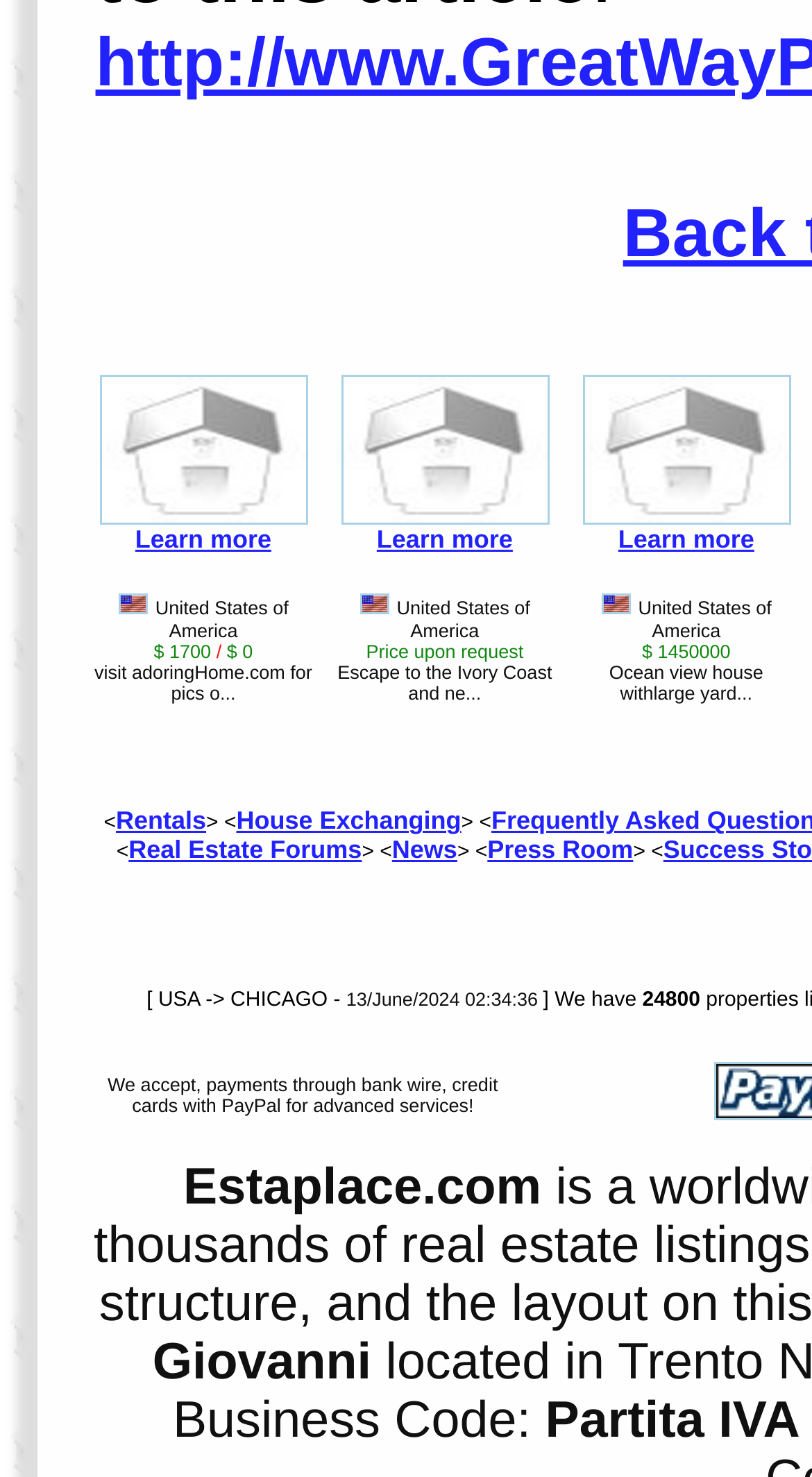Identify the bounding box coordinates of the part that should be clicked to carry out this instruction: "Explore 'Real Estate Forums'".

[0.158, 0.566, 0.446, 0.586]